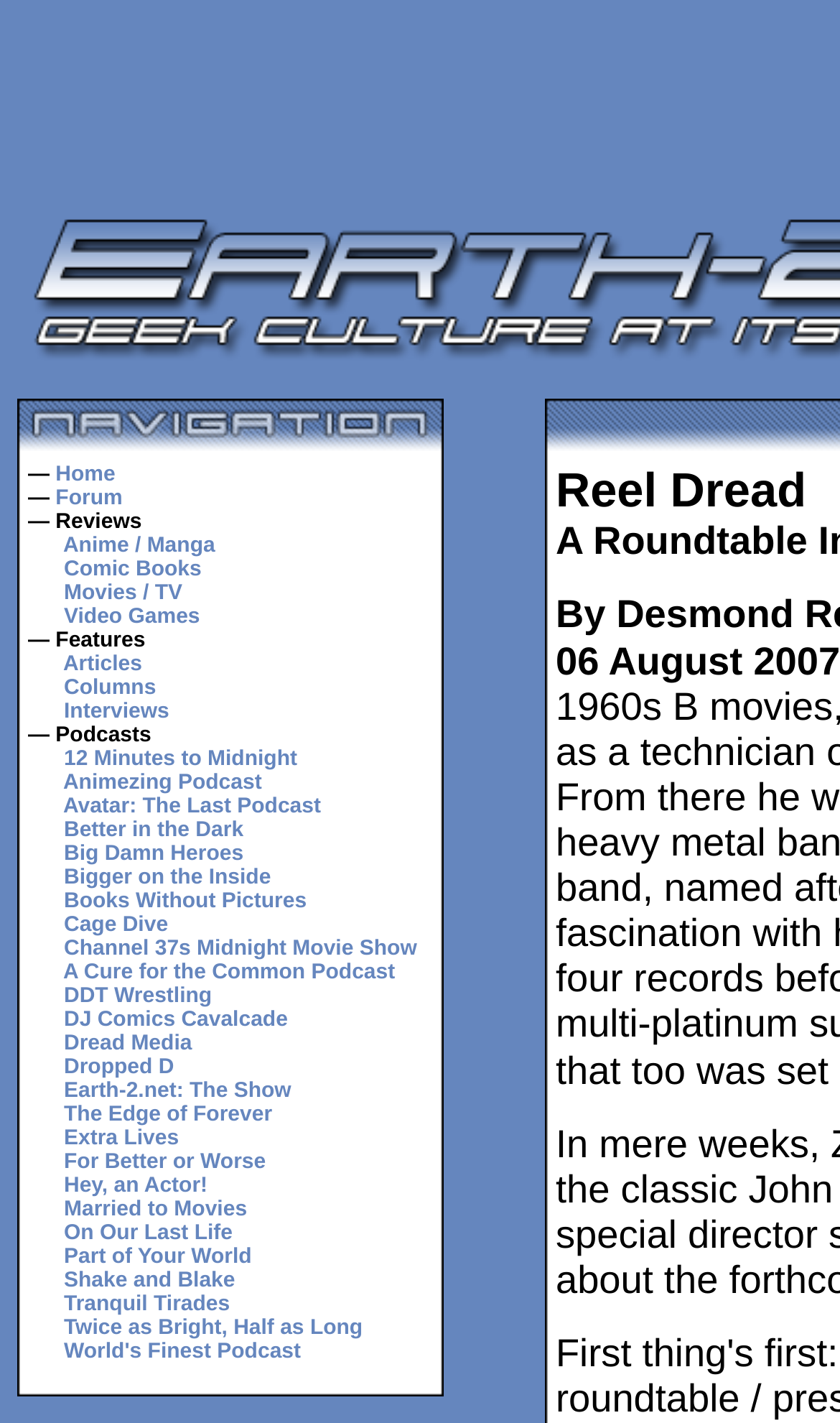Find the bounding box coordinates for the element described here: "12 Minutes to Midnight".

[0.076, 0.525, 0.354, 0.542]